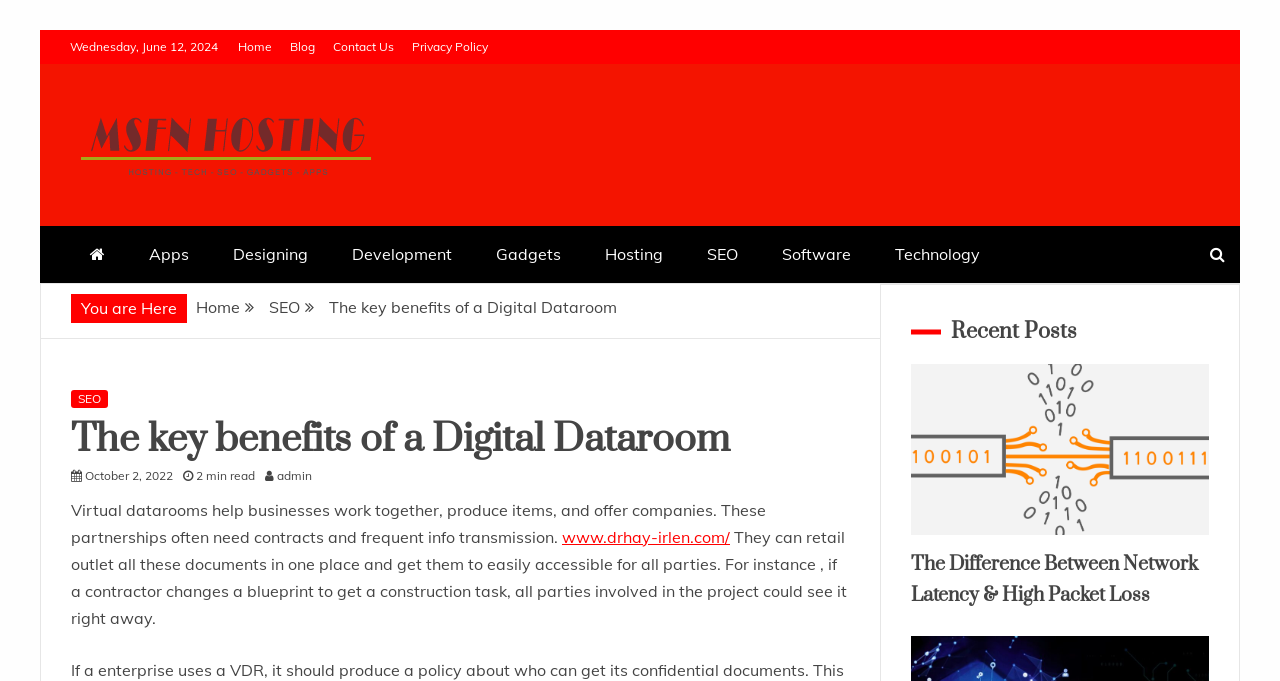Answer the following in one word or a short phrase: 
What is the topic of the recent post?

Network Latency